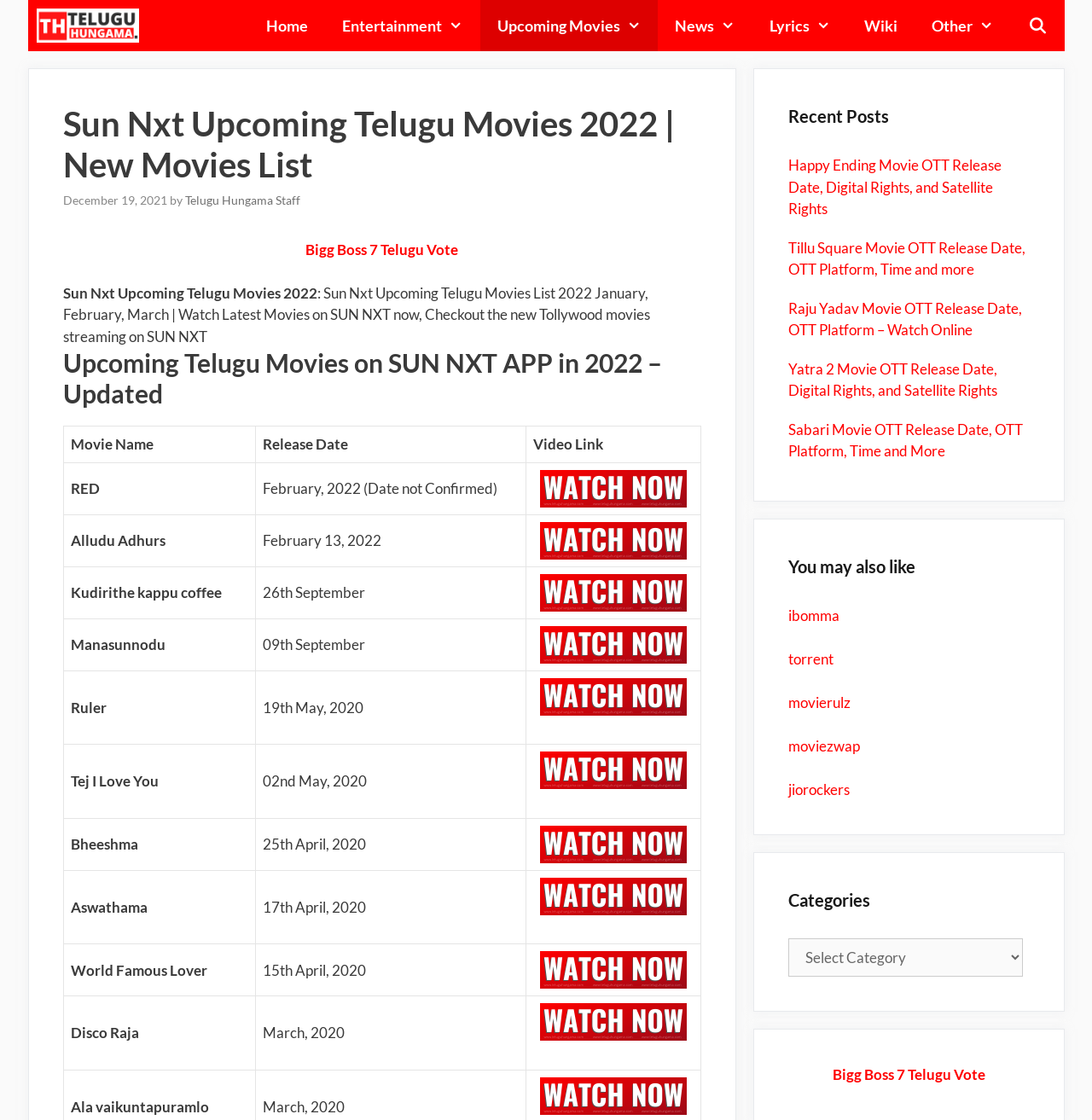Please determine the bounding box coordinates for the element that should be clicked to follow these instructions: "Watch Bigg Boss 7 Telugu Vote".

[0.28, 0.215, 0.42, 0.231]